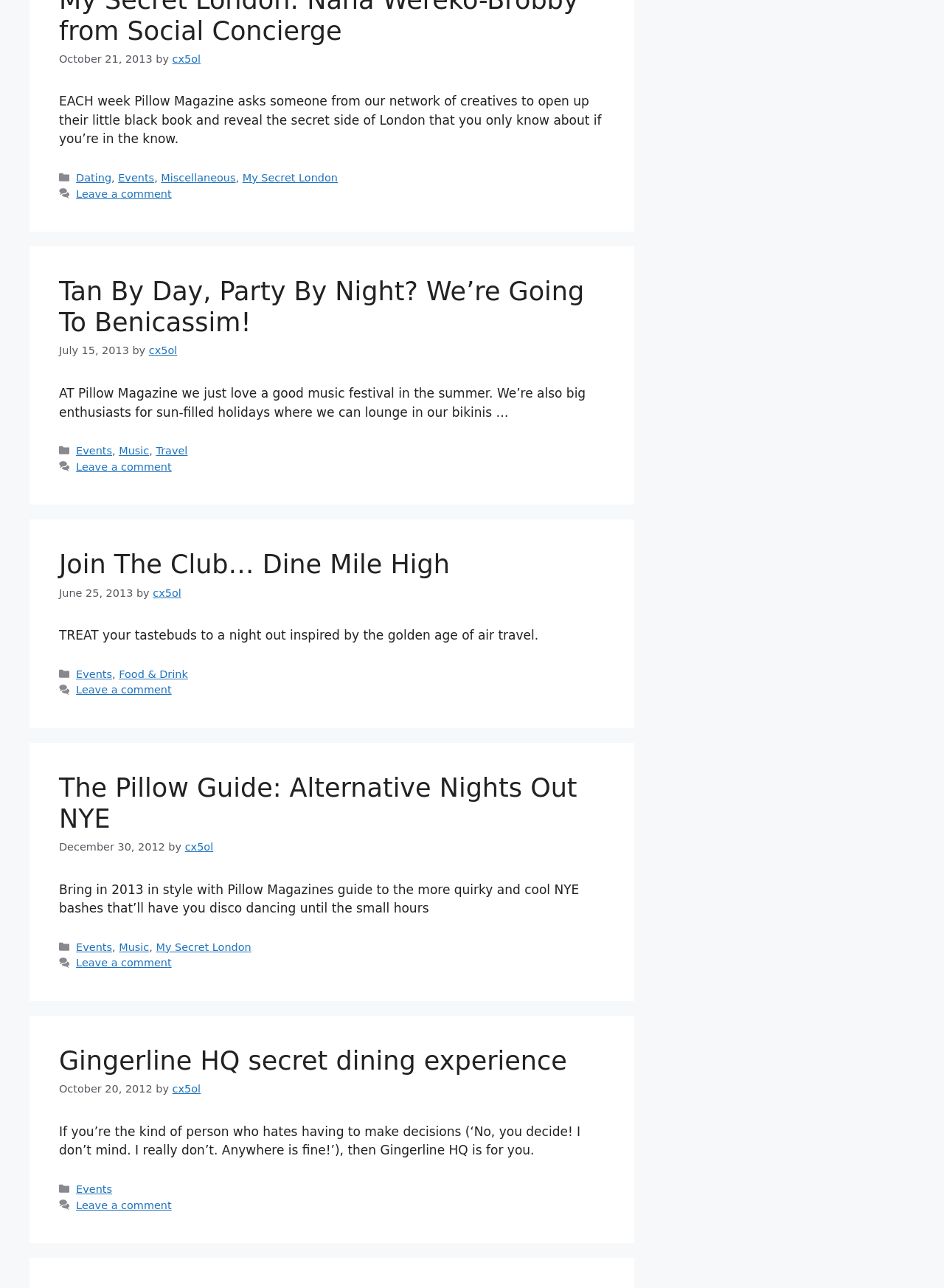What categories are associated with the article 'Join The Club… Dine Mile High'?
Based on the image, please offer an in-depth response to the question.

I found the categories by looking at the footer element of the article 'Join The Club… Dine Mile High' which lists the categories as 'Events', 'Music', and 'Travel'.